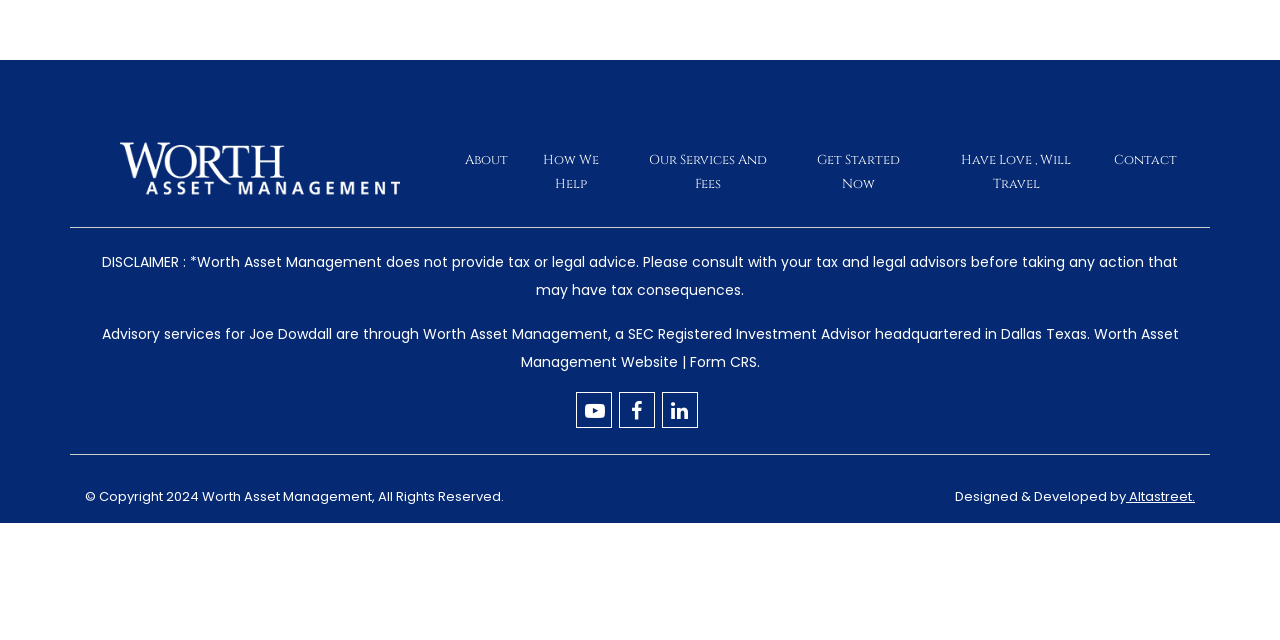Please locate the UI element described by "Have Love , Will Travel" and provide its bounding box coordinates.

[0.751, 0.235, 0.837, 0.301]